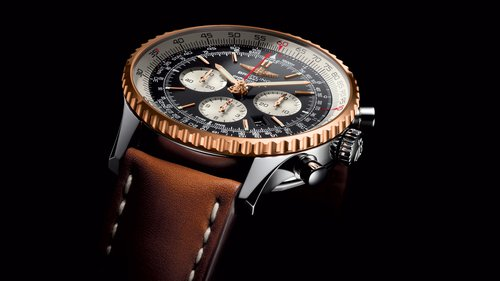What material is the watch strap made of?
Identify the answer in the screenshot and reply with a single word or phrase.

leather